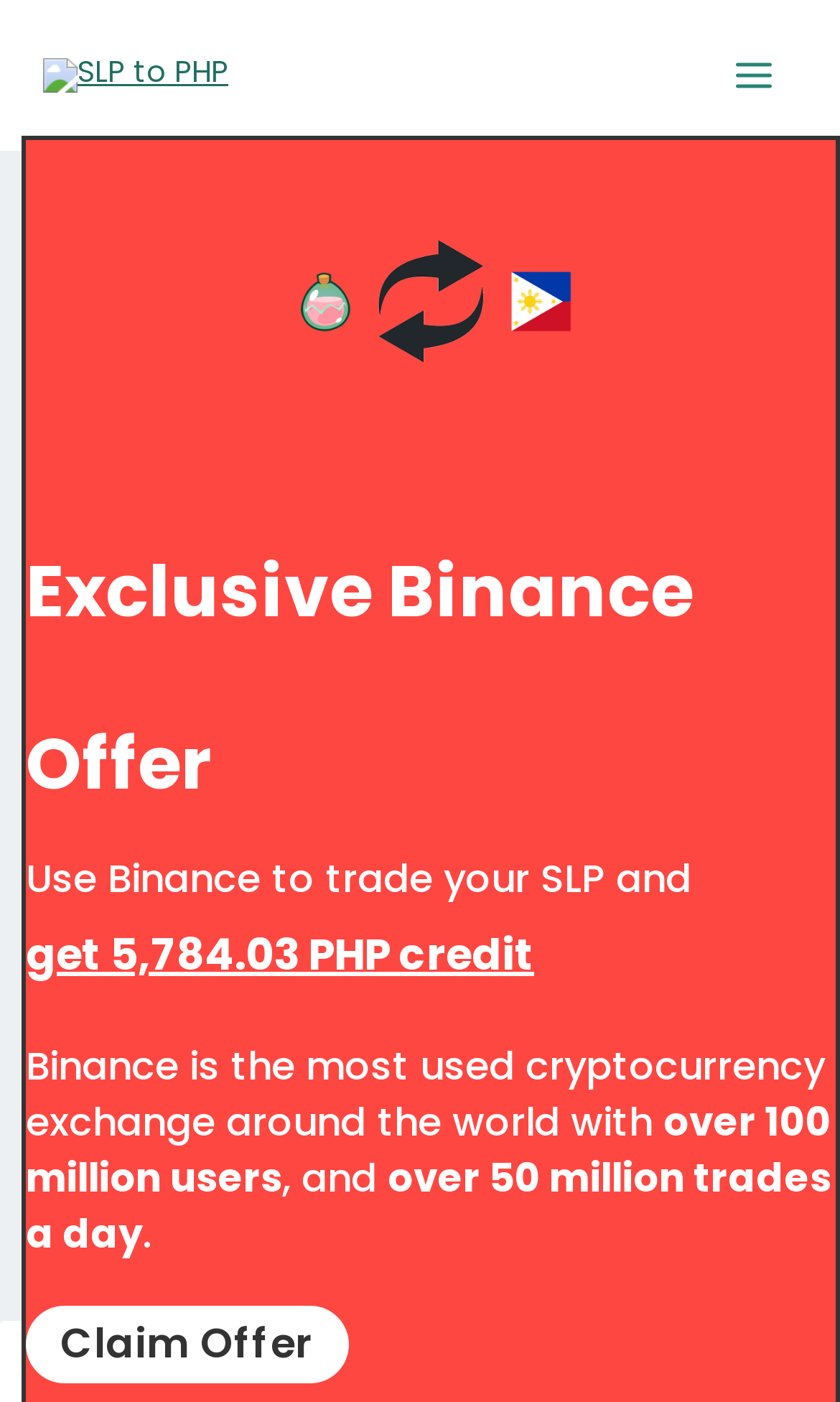Please identify the bounding box coordinates of the element's region that should be clicked to execute the following instruction: "Click the 'Claim Offer' link". The bounding box coordinates must be four float numbers between 0 and 1, i.e., [left, top, right, bottom].

[0.031, 0.931, 0.414, 0.987]